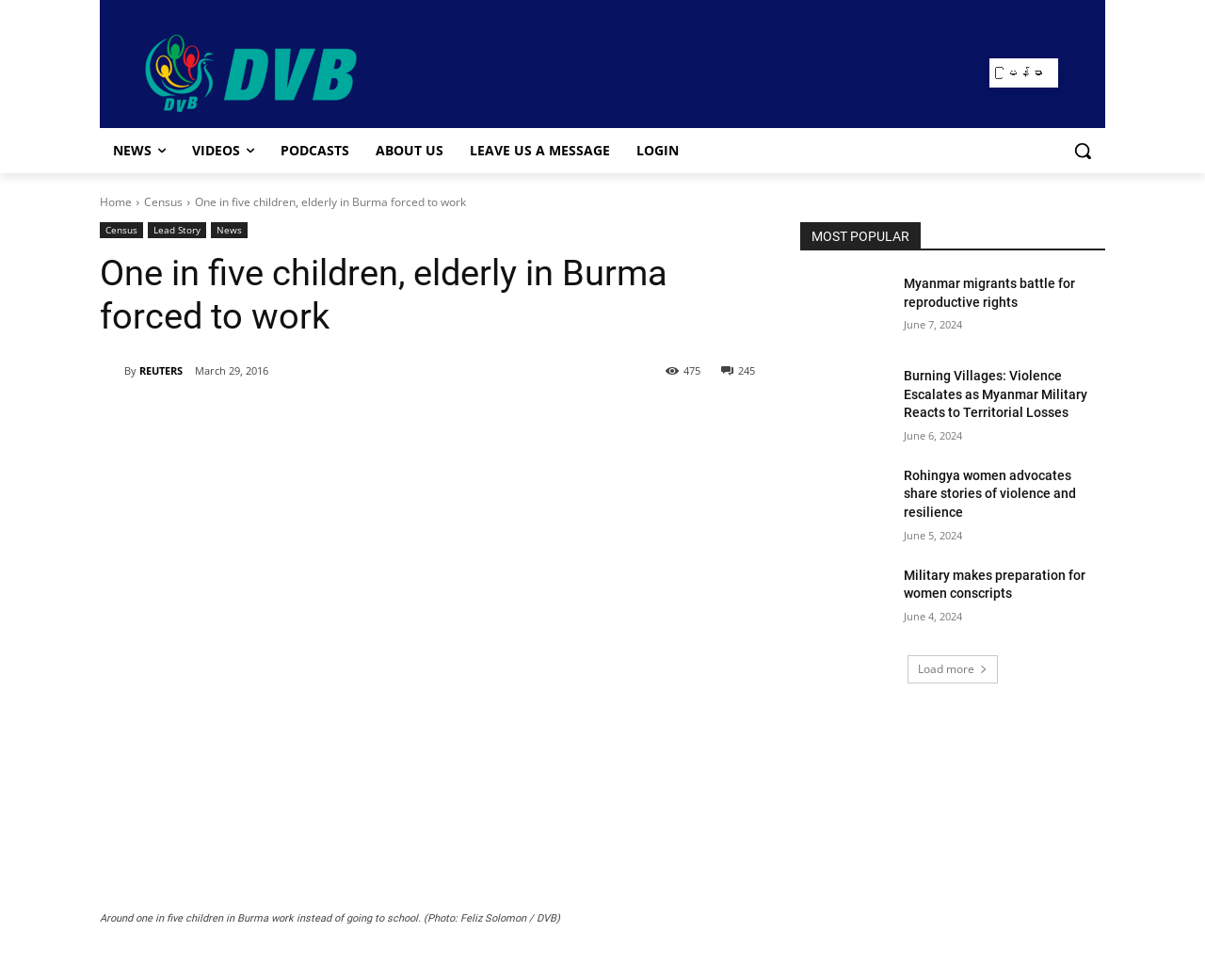What is the name of the photographer who took the picture of children working?
Can you give a detailed and elaborate answer to the question?

The name of the photographer is mentioned in the caption of the image below the lead story, which says 'Photo: Feliz Solomon / DVB'.